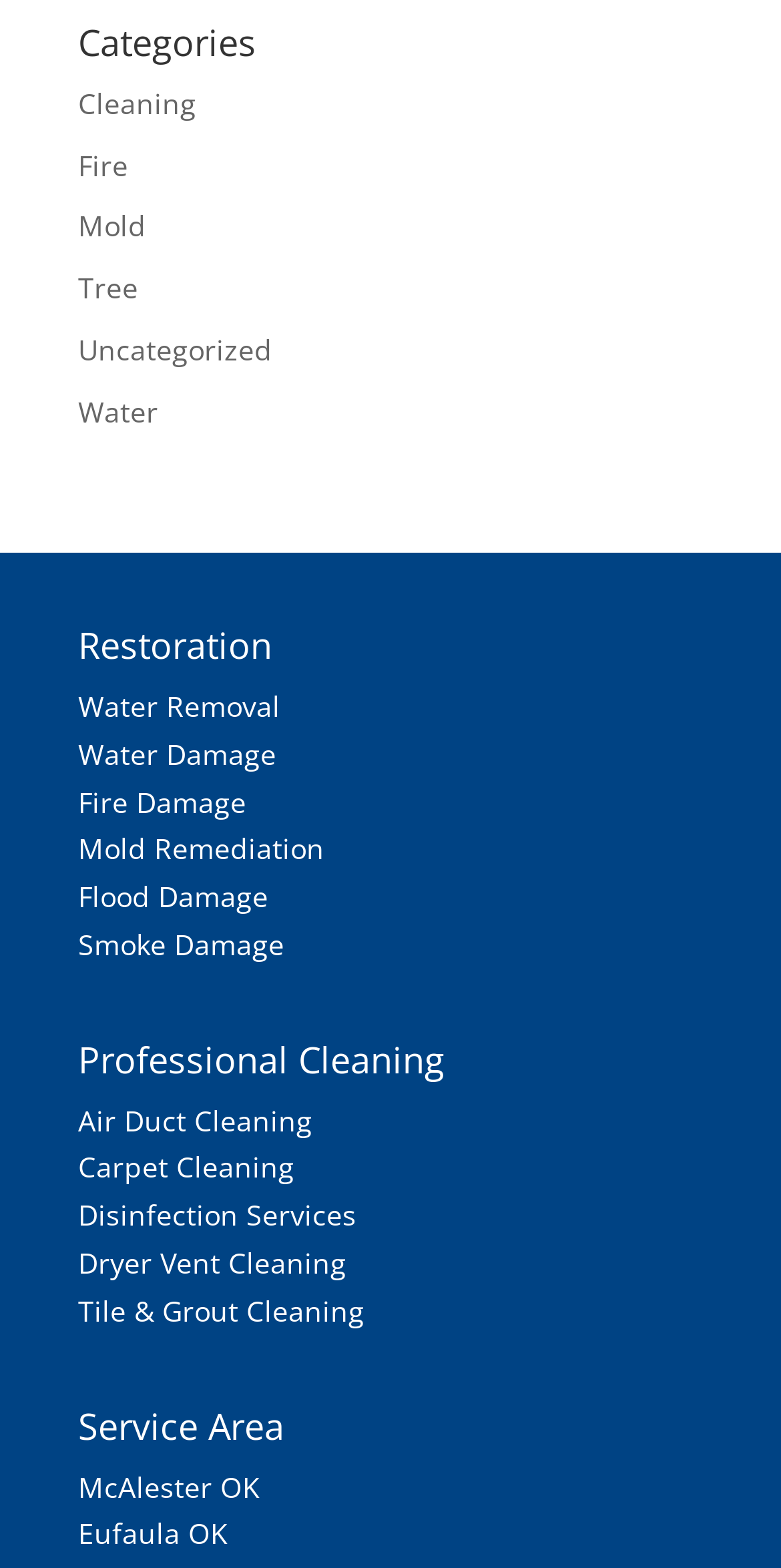What is the last service area listed?
Refer to the image and give a detailed answer to the query.

I looked at the 'Service Area' section and found that the last link listed is 'Eufaula OK', which is the last service area mentioned.